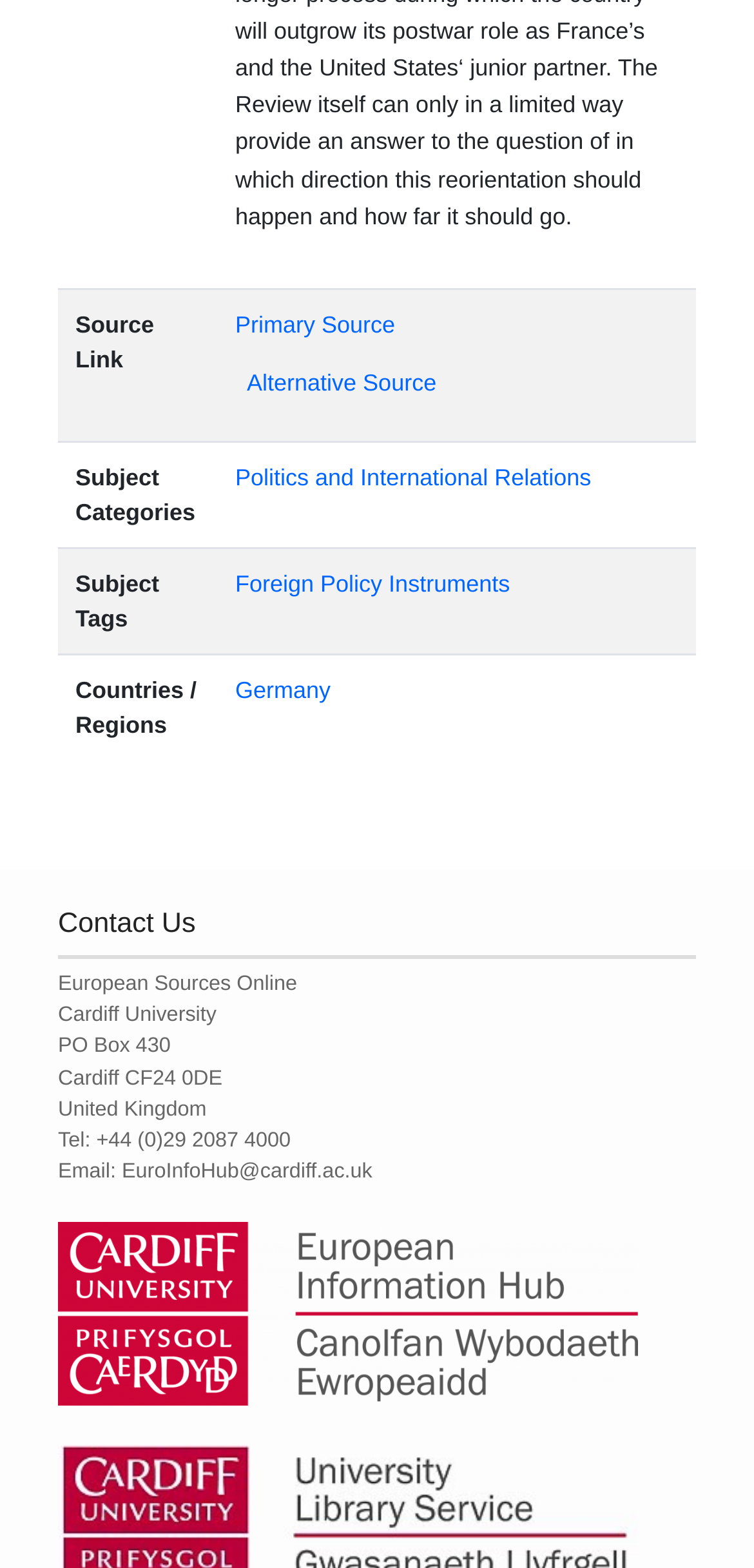What is the country/region mentioned?
Answer with a single word or phrase, using the screenshot for reference.

Germany